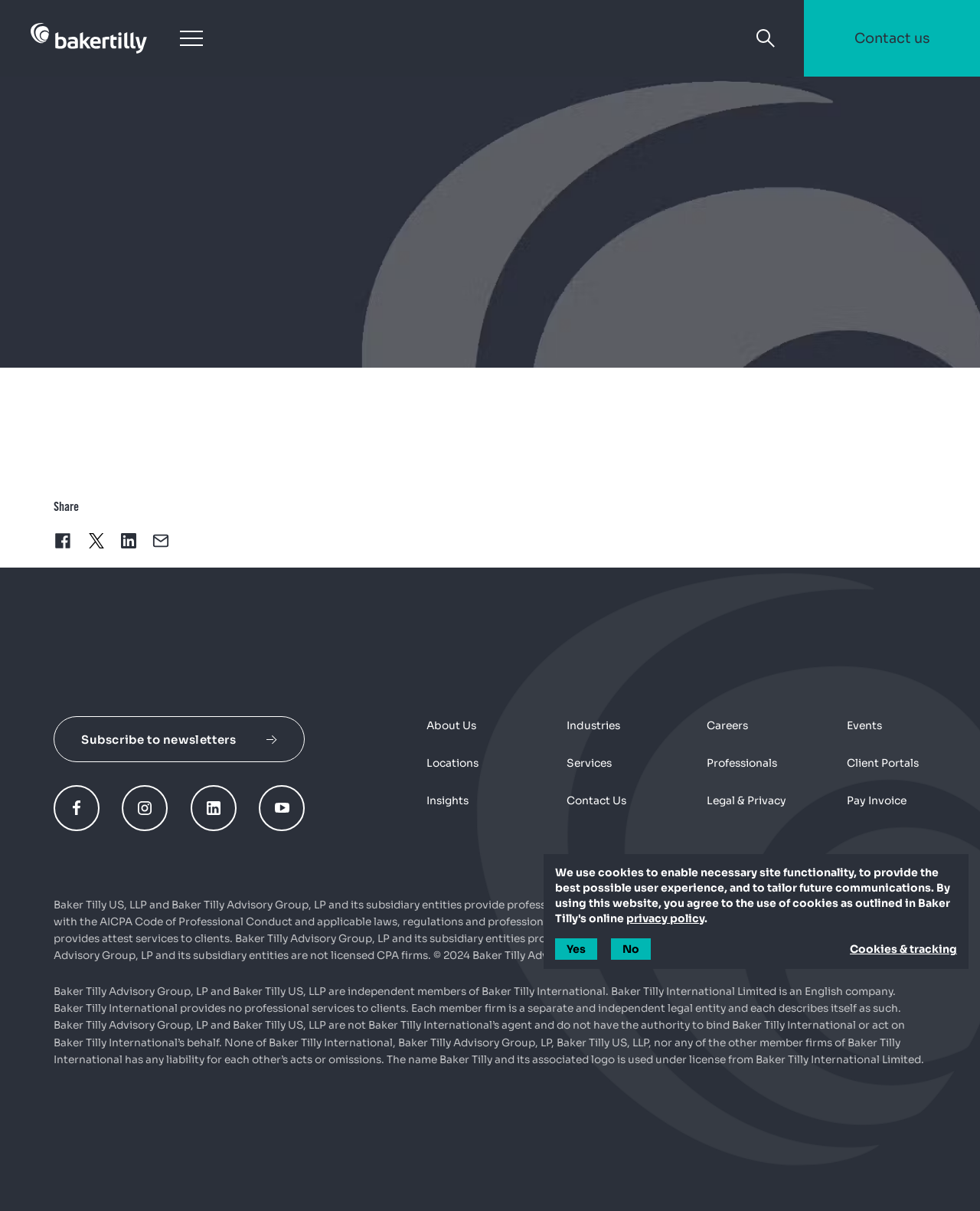Please find the bounding box for the UI component described as follows: "Cookies & tracking".

[0.867, 0.778, 0.977, 0.789]